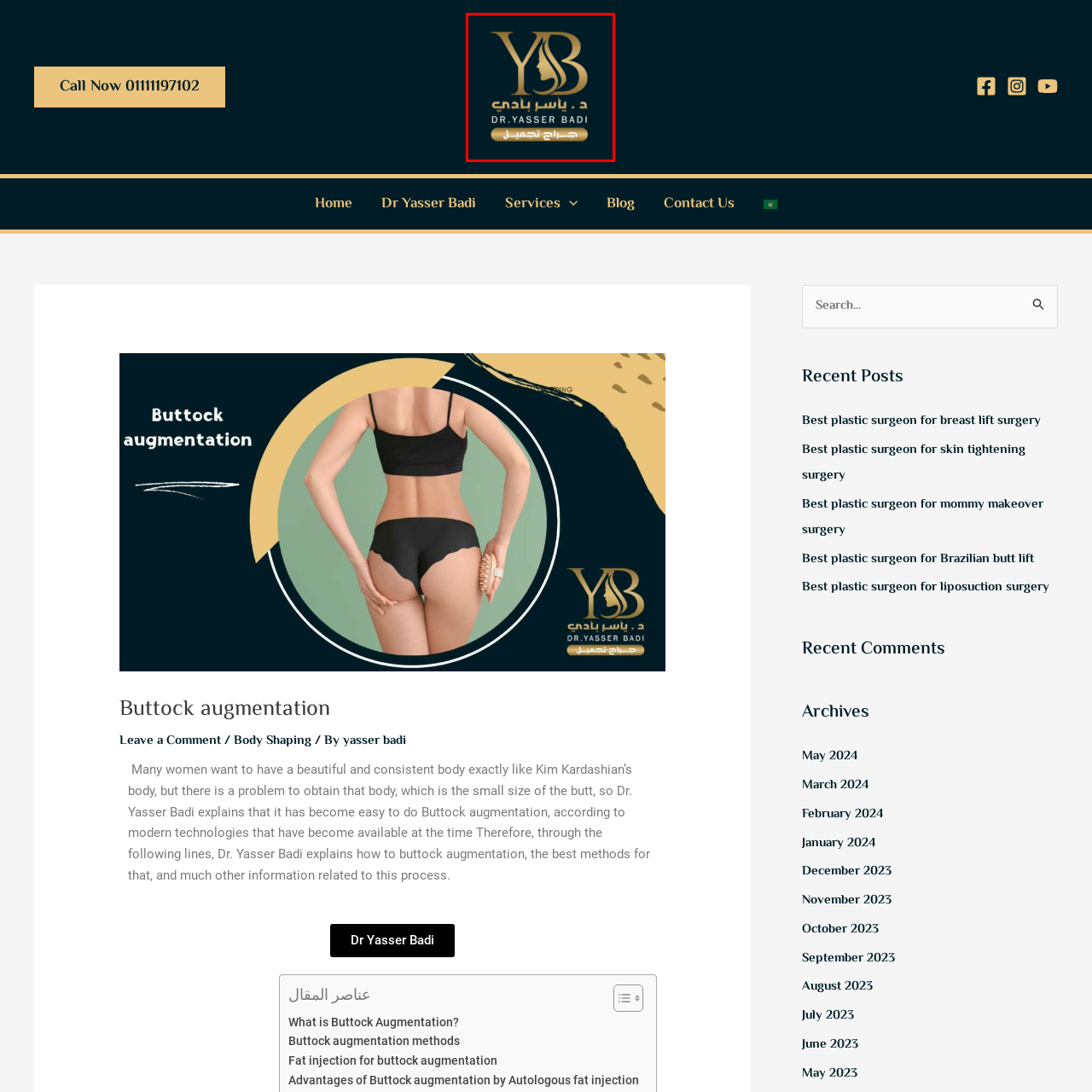View the image inside the red-bordered box and answer the given question using a single word or phrase:
What is the focus of Dr. Yasser Badi's services?

Beauty and enhancement